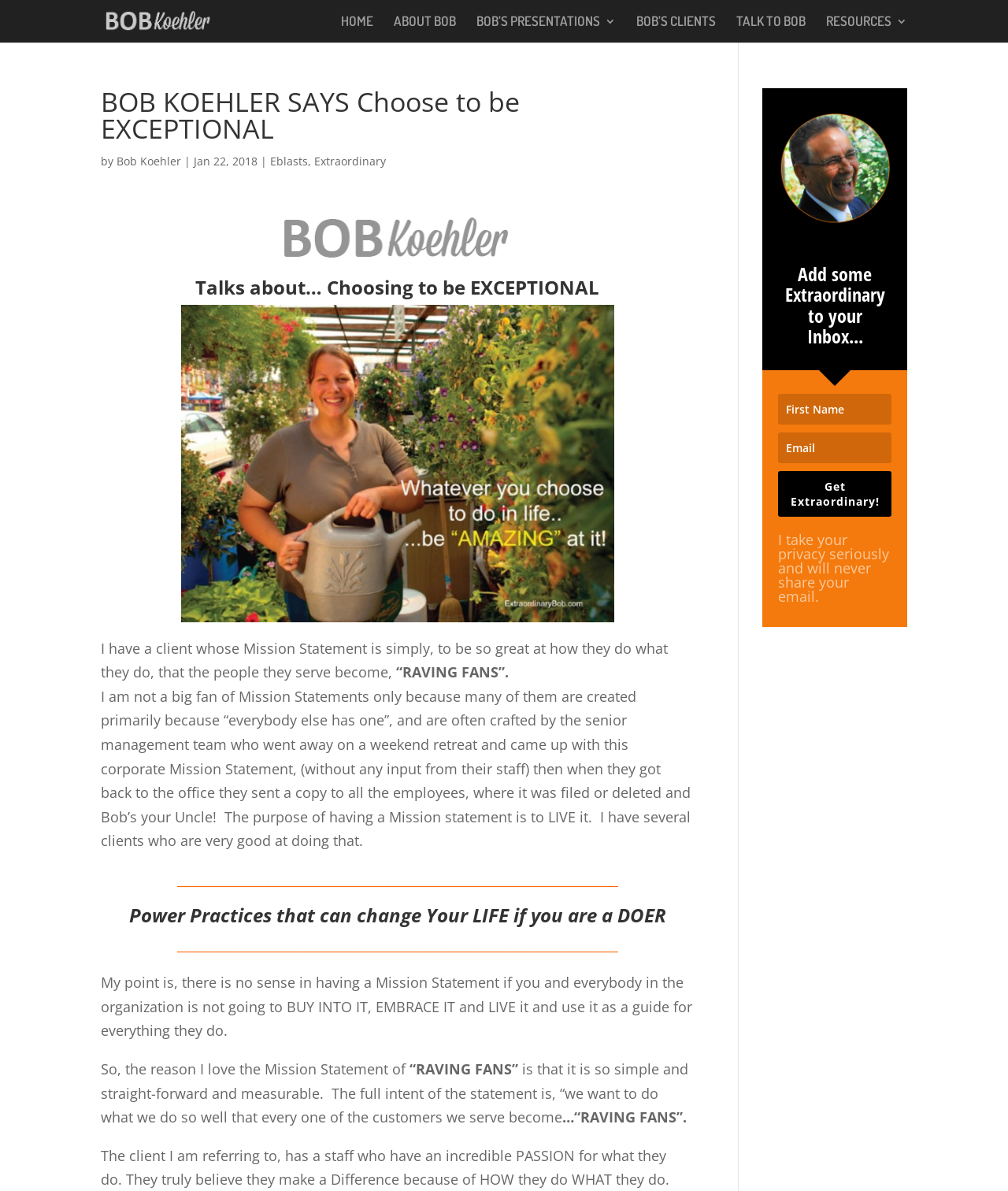What is the purpose of a Mission Statement?
Please provide a comprehensive and detailed answer to the question.

The purpose of a Mission Statement is mentioned in the text 'The purpose of having a Mission statement is to LIVE it.' This suggests that a Mission Statement is not just a statement, but it should be lived and practiced by the organization.